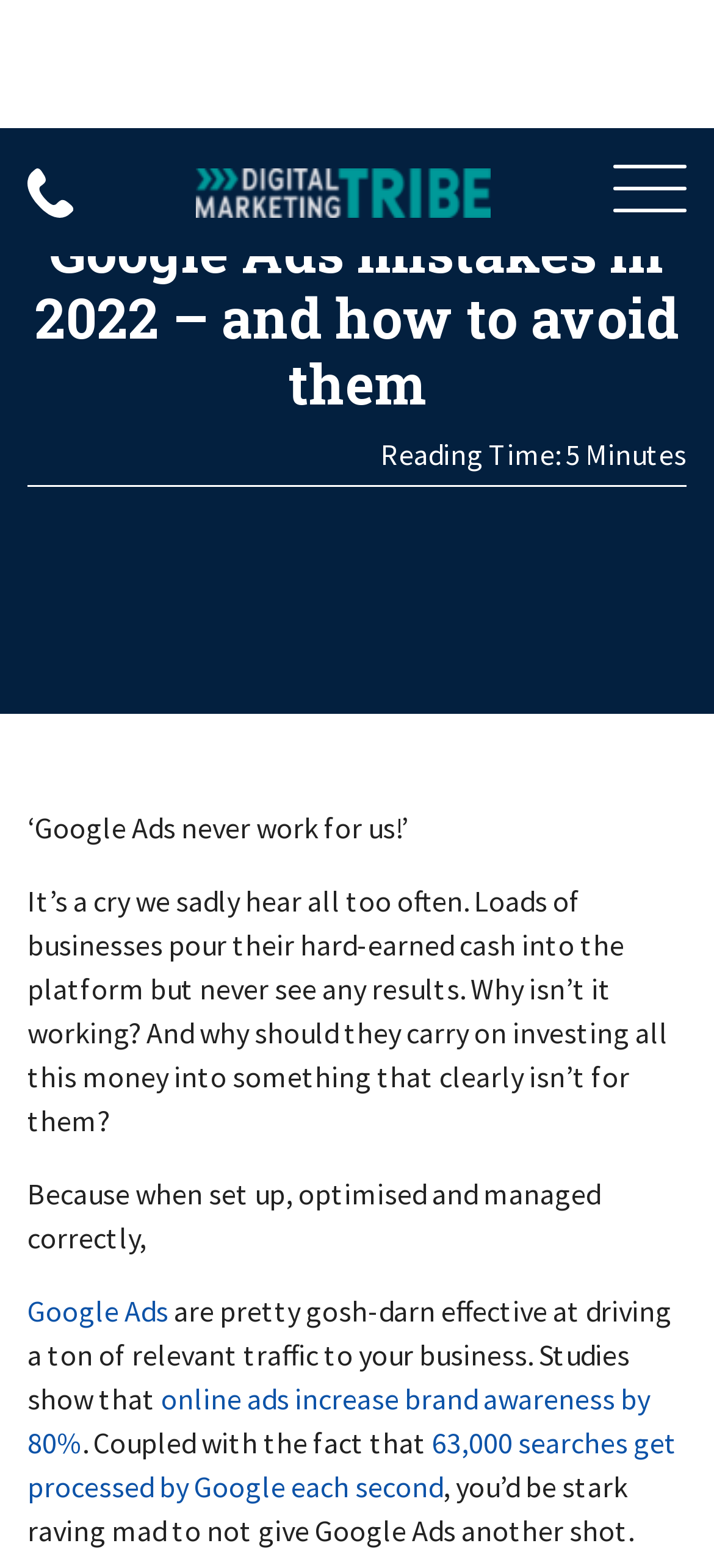How often do searches get processed by Google?
Based on the screenshot, give a detailed explanation to answer the question.

I found the frequency of searches processed by Google by looking at the link element with the text '63,000 searches get processed by Google each second' located at [0.038, 0.908, 0.949, 0.96].